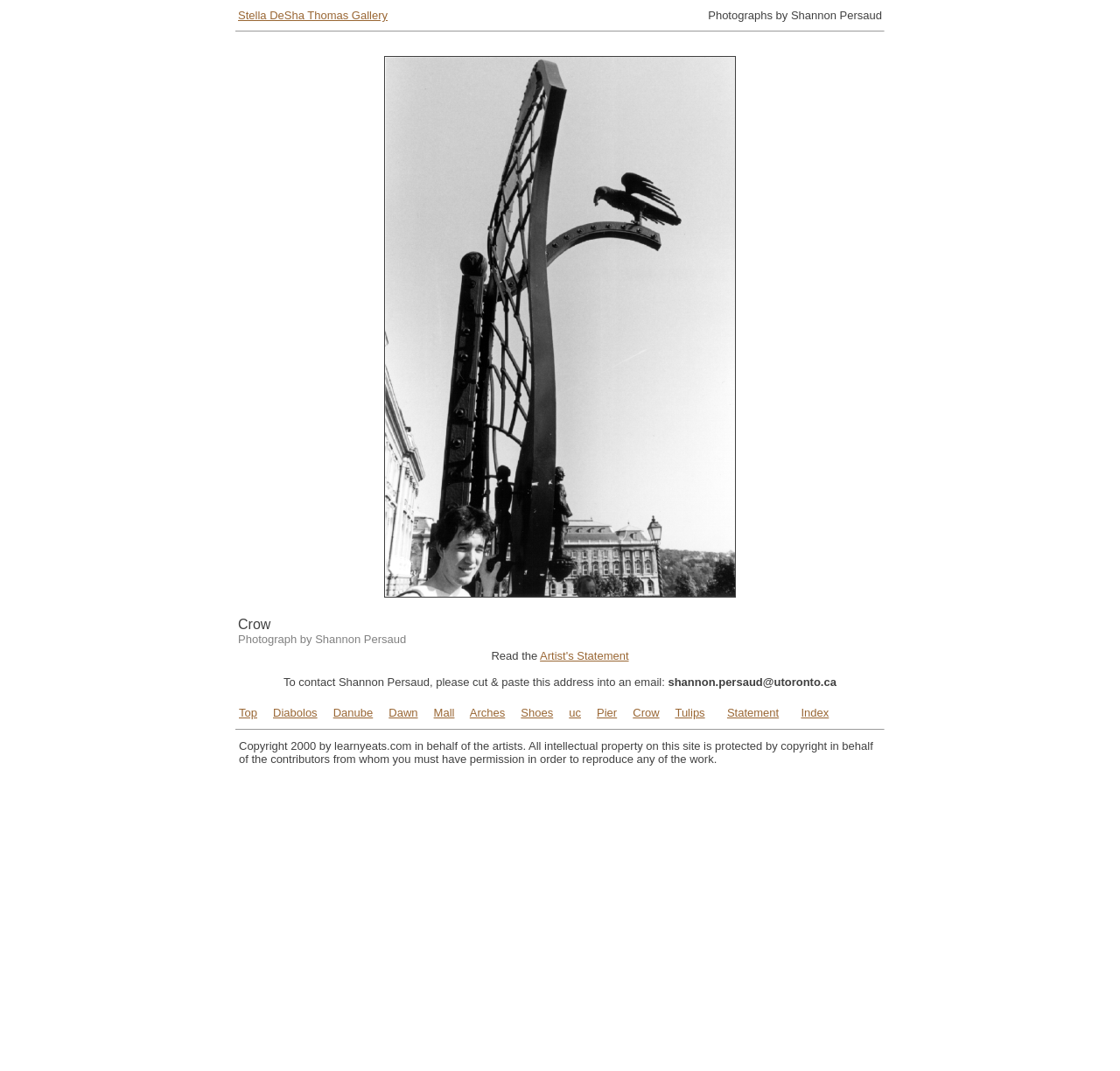Who is the photographer of the image 'Crow'?
Please provide a comprehensive and detailed answer to the question.

The photographer of the image 'Crow' can be found by looking at the table cell that contains the image, where it is written as 'Crow by Shannon Persaud'.